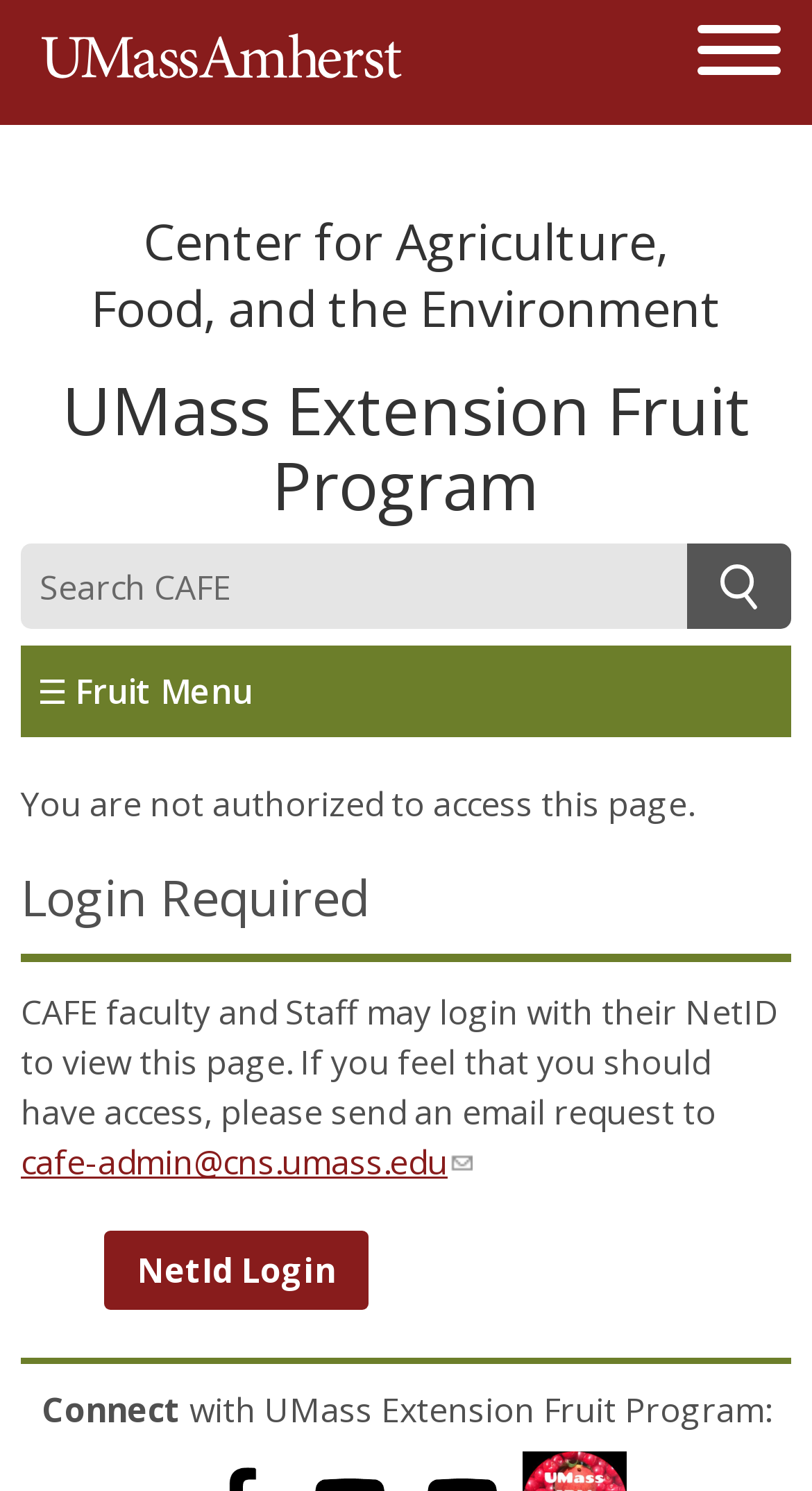Please identify the bounding box coordinates of the region to click in order to complete the given instruction: "Search for something". The coordinates should be four float numbers between 0 and 1, i.e., [left, top, right, bottom].

[0.846, 0.365, 0.974, 0.422]